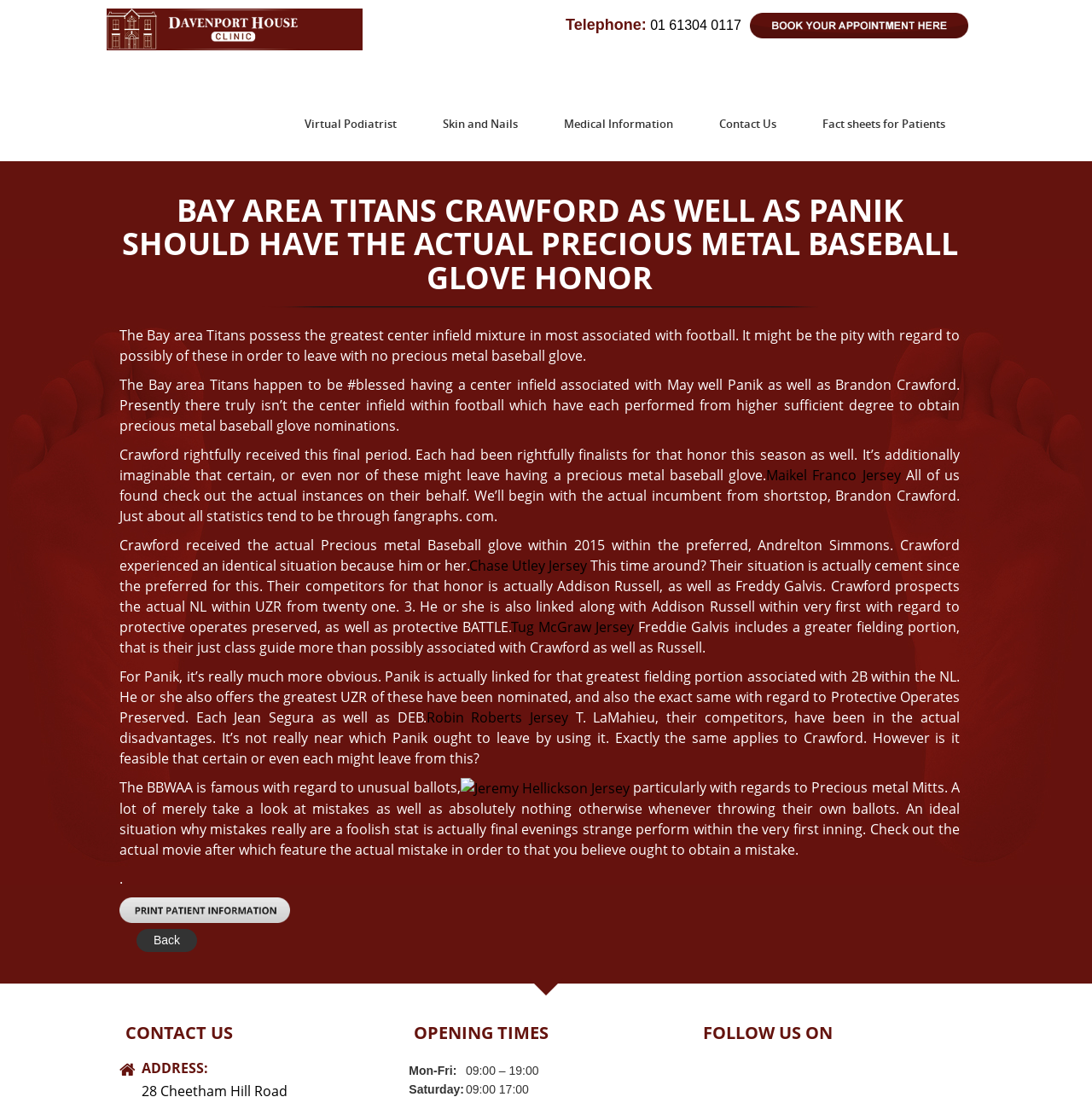Determine the bounding box for the described HTML element: "Robin Roberts Jersey". Ensure the coordinates are four float numbers between 0 and 1 in the format [left, top, right, bottom].

[0.39, 0.645, 0.52, 0.662]